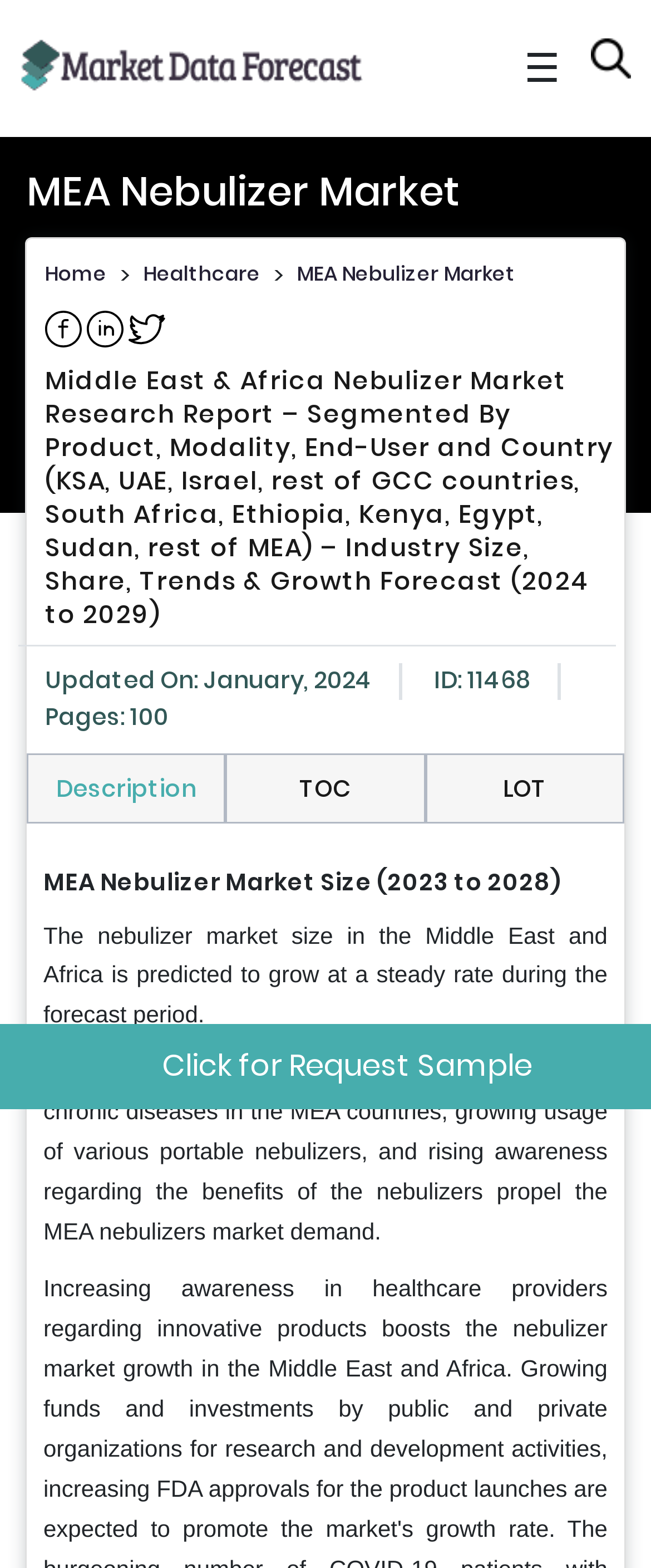Find the bounding box of the UI element described as: "Daniel Nenni". The bounding box coordinates should be given as four float values between 0 and 1, i.e., [left, top, right, bottom].

None